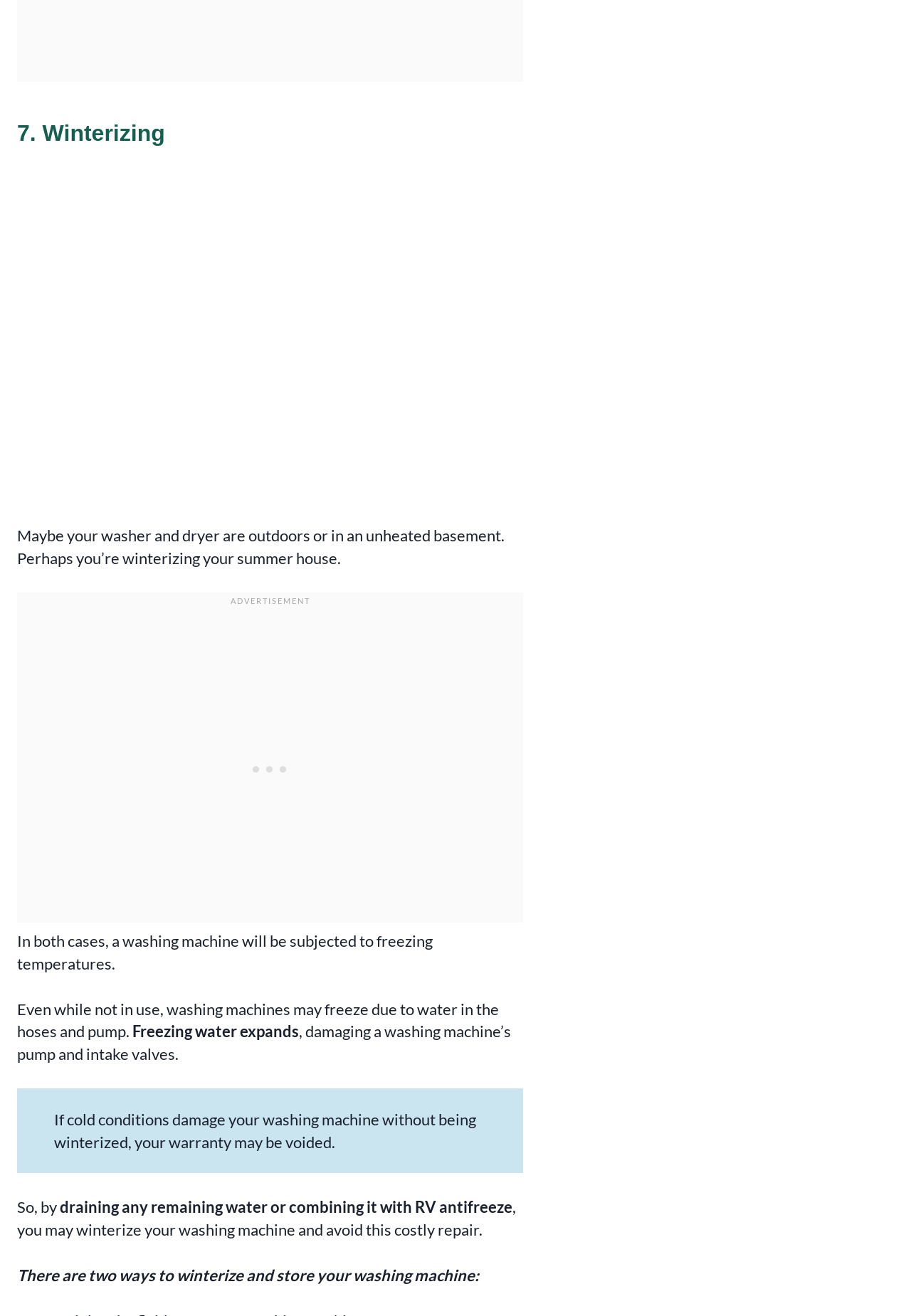Determine the bounding box coordinates of the clickable region to carry out the instruction: "Visit the main page".

None